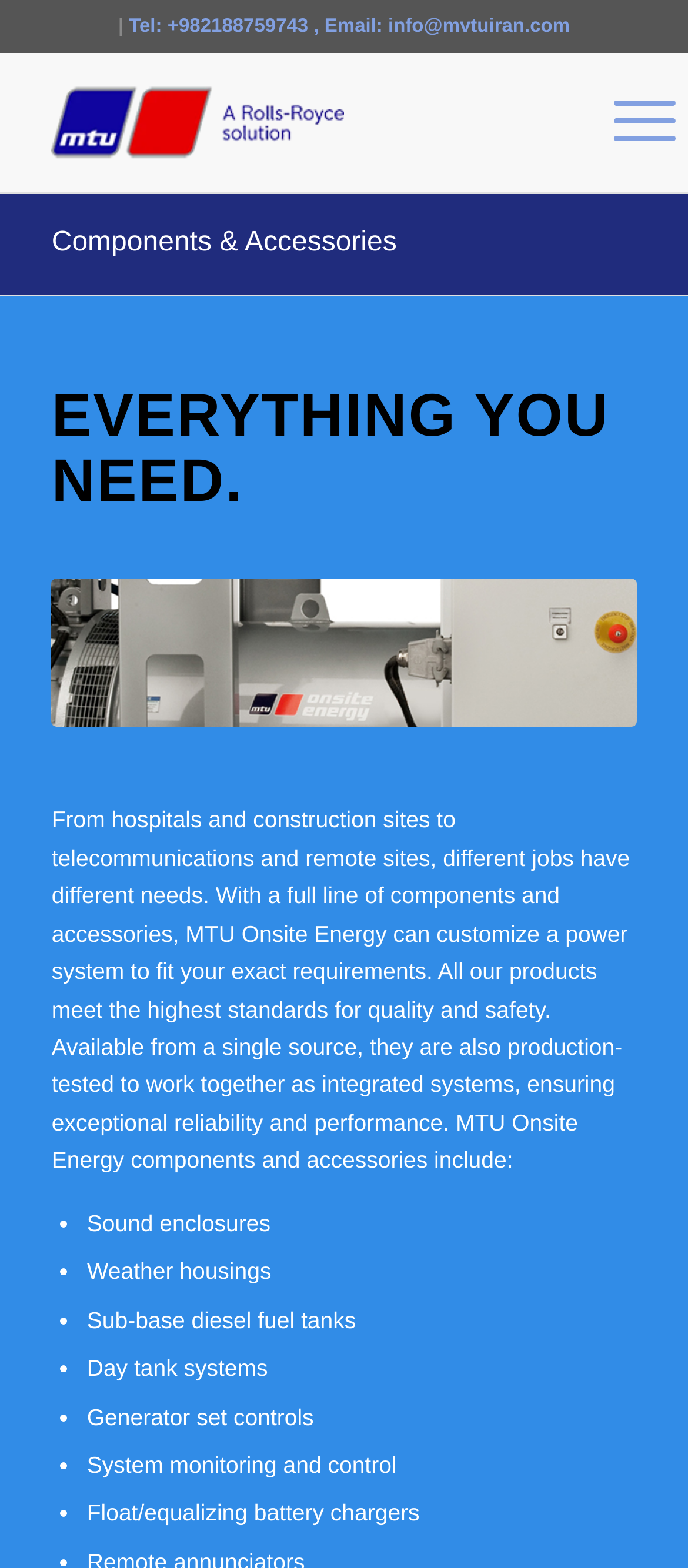Predict the bounding box of the UI element that fits this description: "Menu Menu".

[0.84, 0.033, 0.981, 0.123]